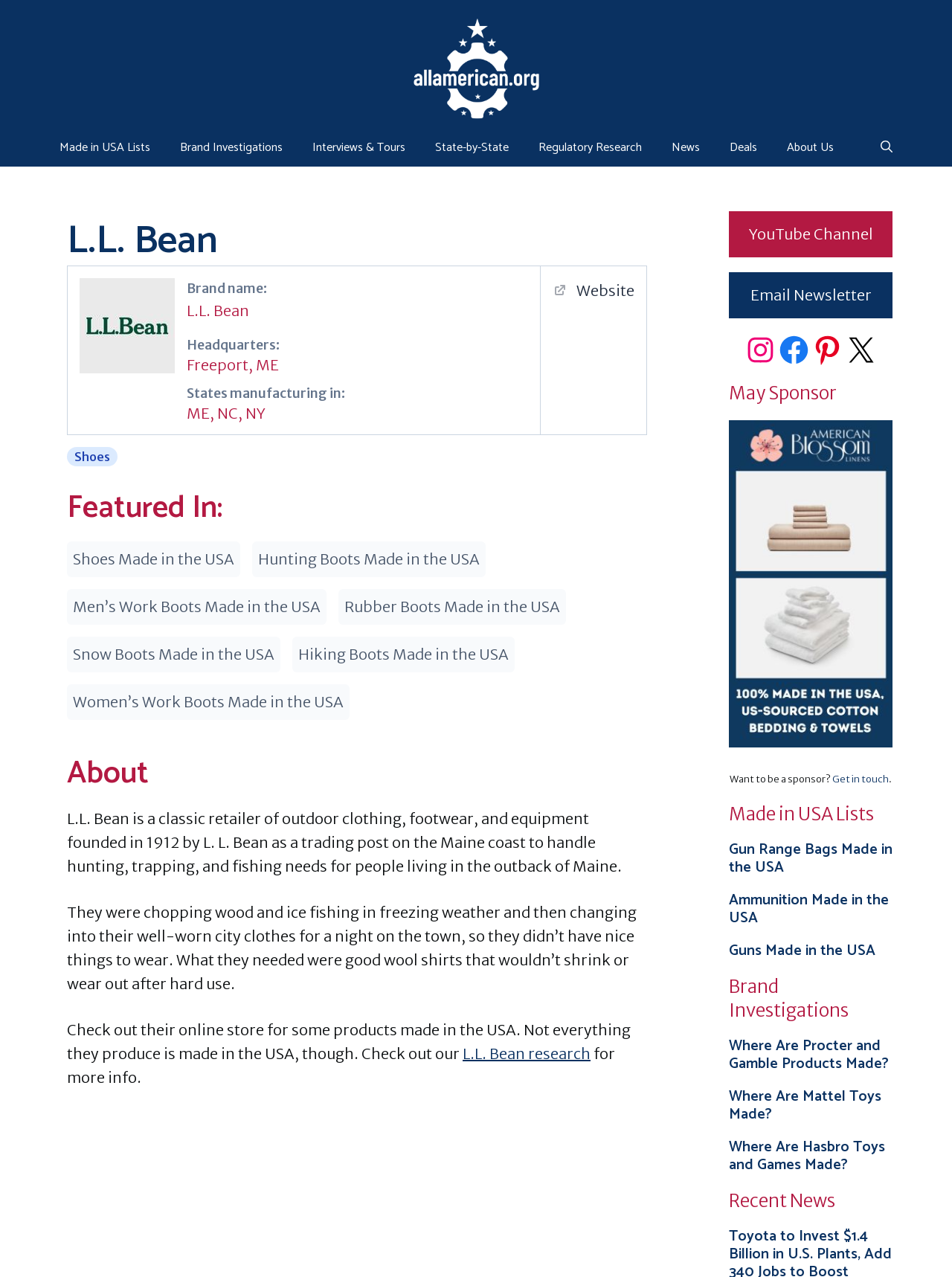Please identify the coordinates of the bounding box that should be clicked to fulfill this instruction: "Check out the 'Shoes Made in the USA' list".

[0.07, 0.424, 0.252, 0.452]